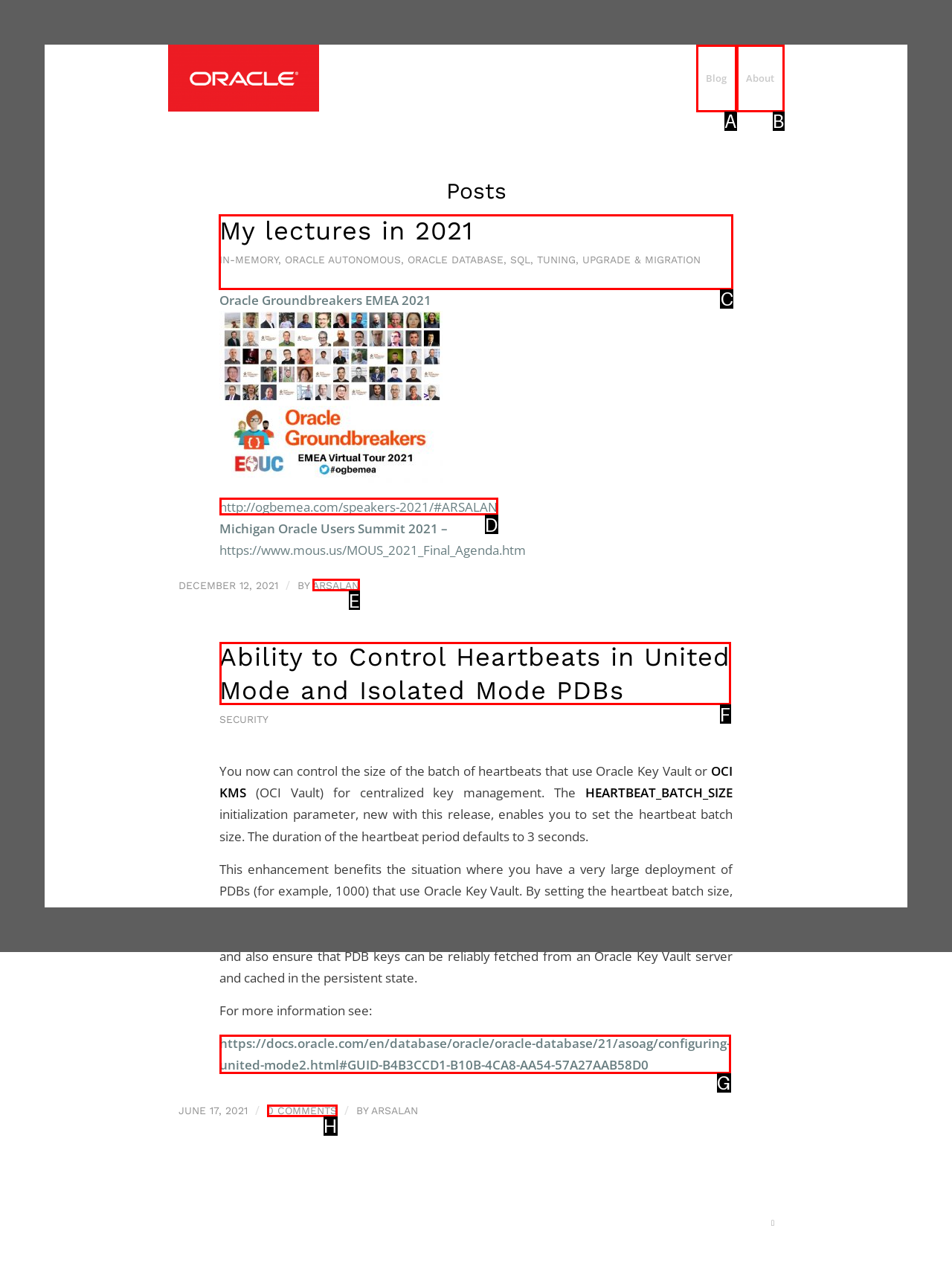Select the appropriate HTML element to click for the following task: Read the article 'My lectures in 2021'
Answer with the letter of the selected option from the given choices directly.

C